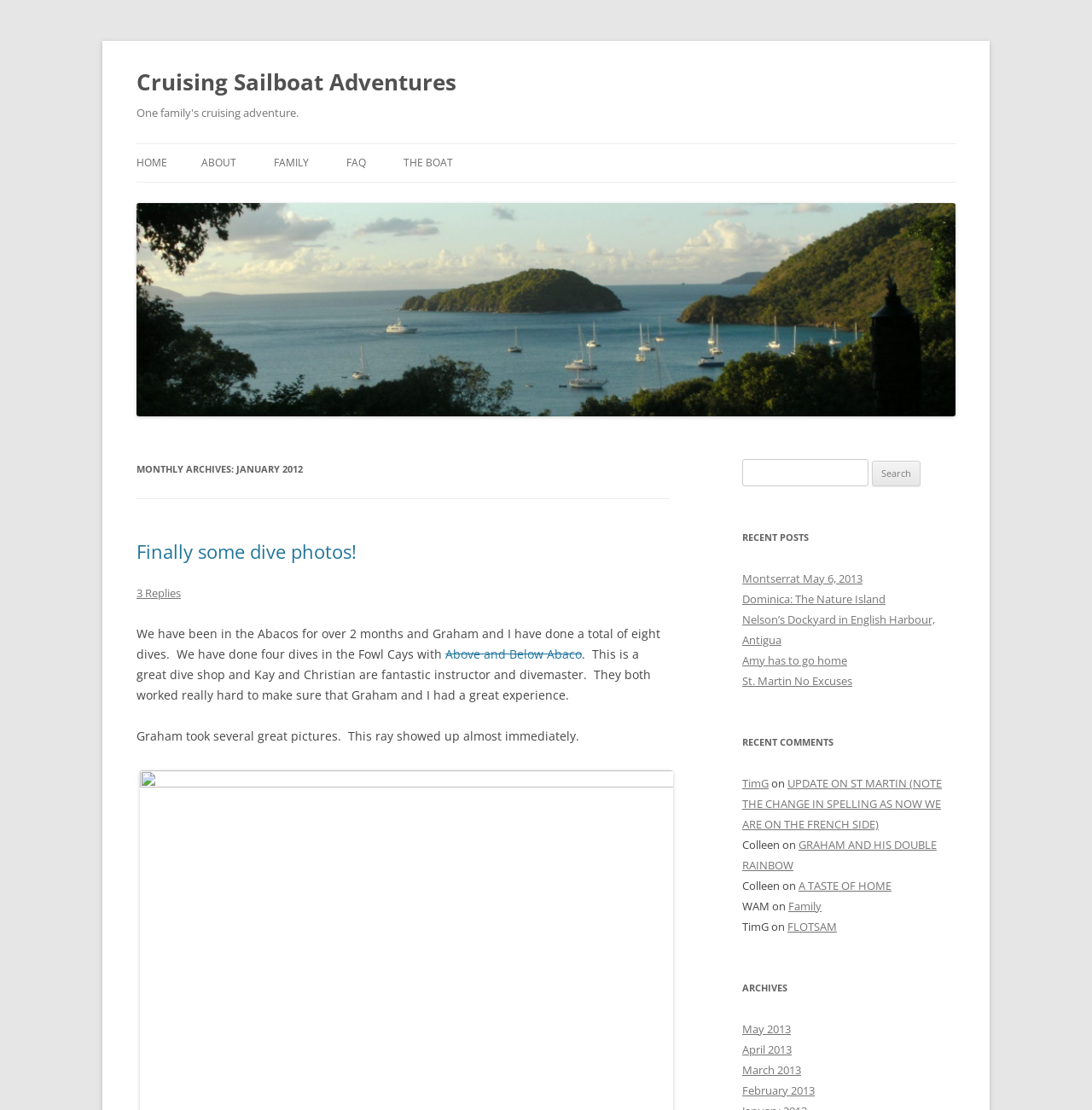Determine the bounding box coordinates for the clickable element required to fulfill the instruction: "Search for something". Provide the coordinates as four float numbers between 0 and 1, i.e., [left, top, right, bottom].

[0.68, 0.413, 0.795, 0.438]